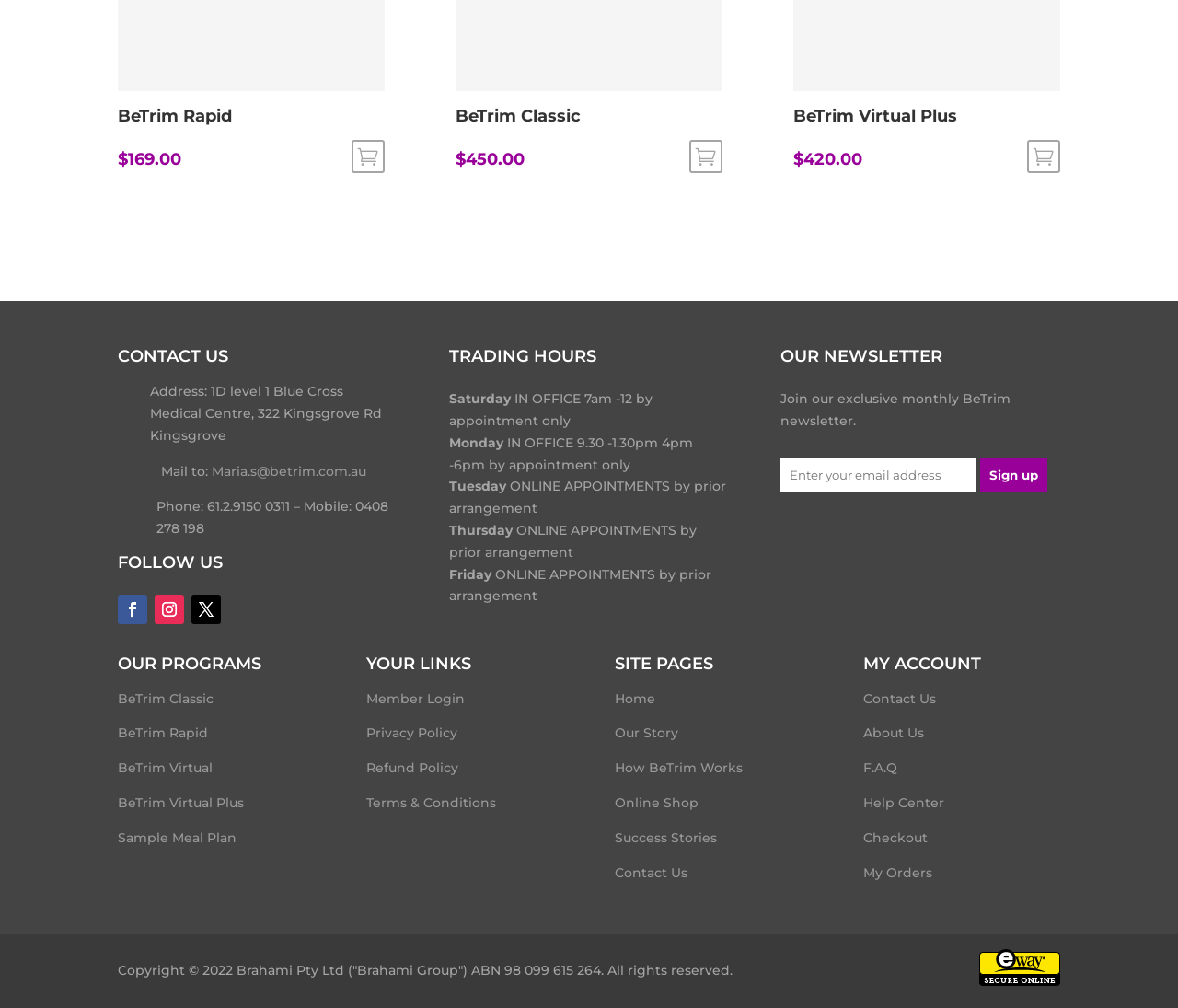Please identify the bounding box coordinates of the clickable element to fulfill the following instruction: "Contact us". The coordinates should be four float numbers between 0 and 1, i.e., [left, top, right, bottom].

[0.1, 0.345, 0.337, 0.371]